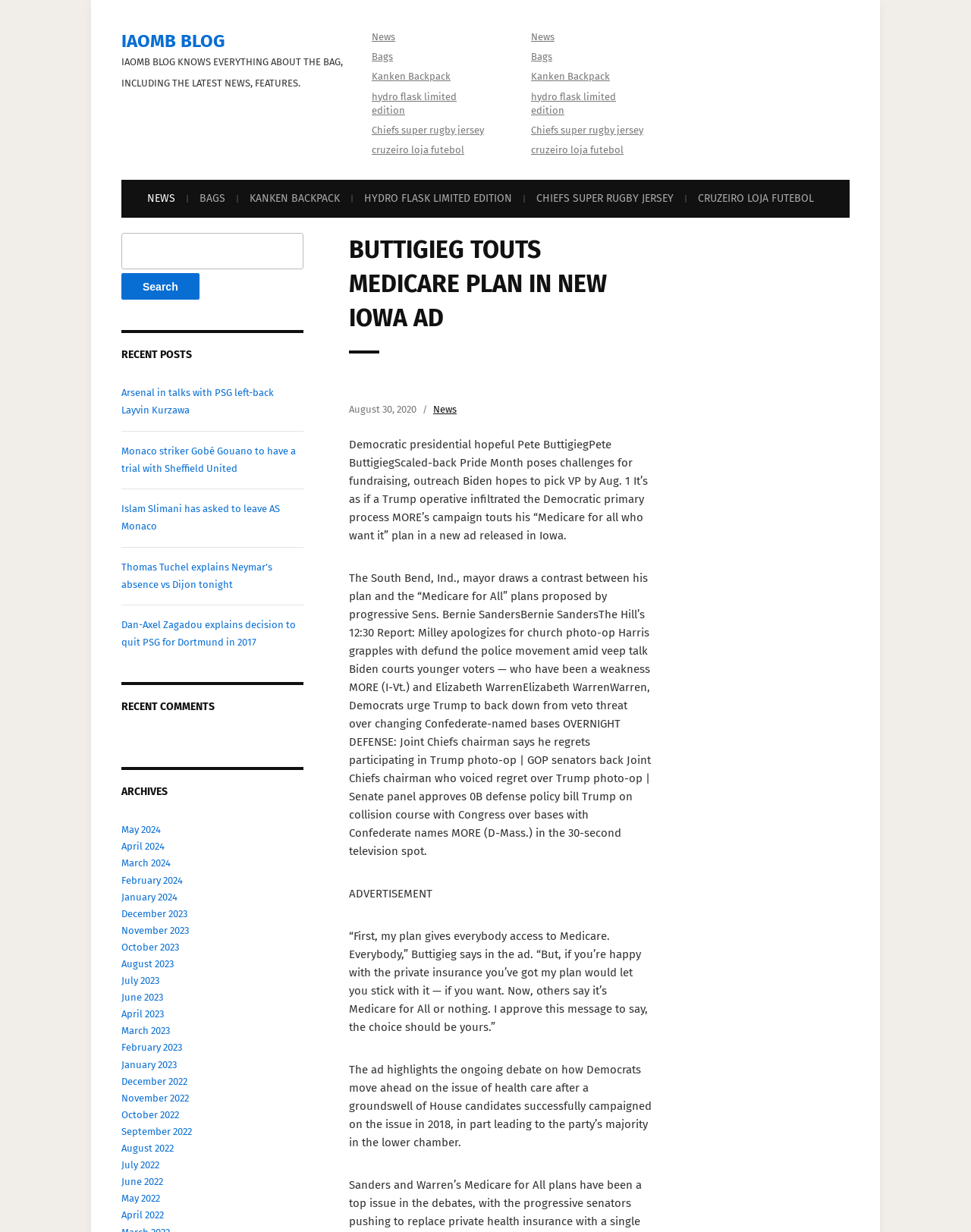What type of content is available on this blog?
Using the image as a reference, give an elaborate response to the question.

The webpage has a navigation menu at the top with links to 'News' and 'Bags', suggesting that the blog contains content related to these topics. Additionally, there are links to specific types of bags, such as 'Kanken Backpack', which further supports this conclusion.